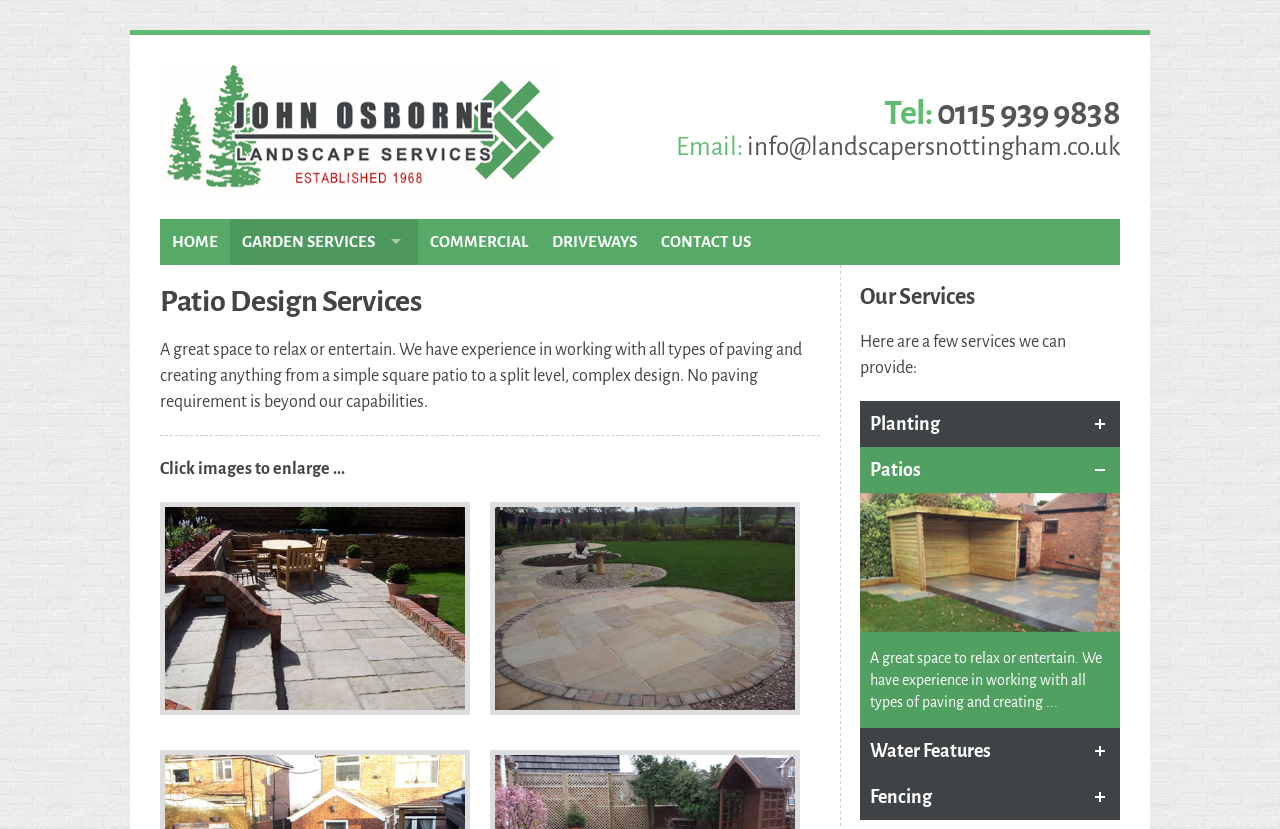Generate the text of the webpage's primary heading.

Patio Design Services